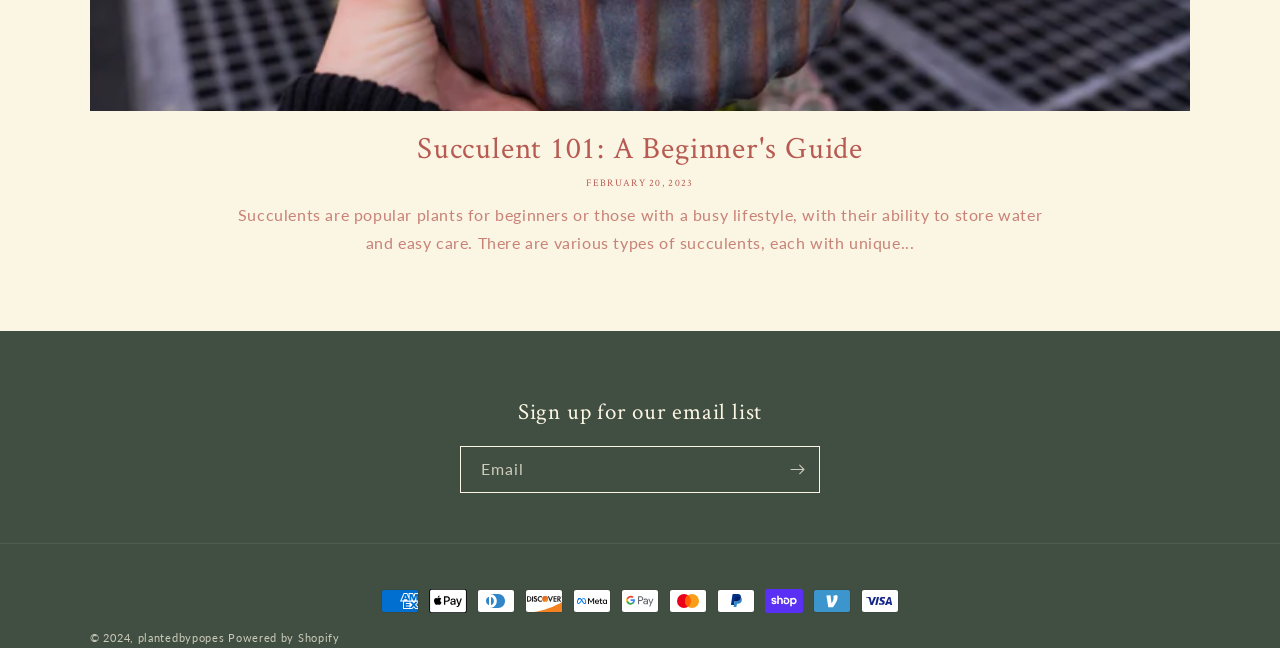What is the purpose of the textbox?
Please describe in detail the information shown in the image to answer the question.

The textbox is labeled as 'Email' and is required, suggesting that it is used to input an email address, likely for signing up for an email list or newsletter.